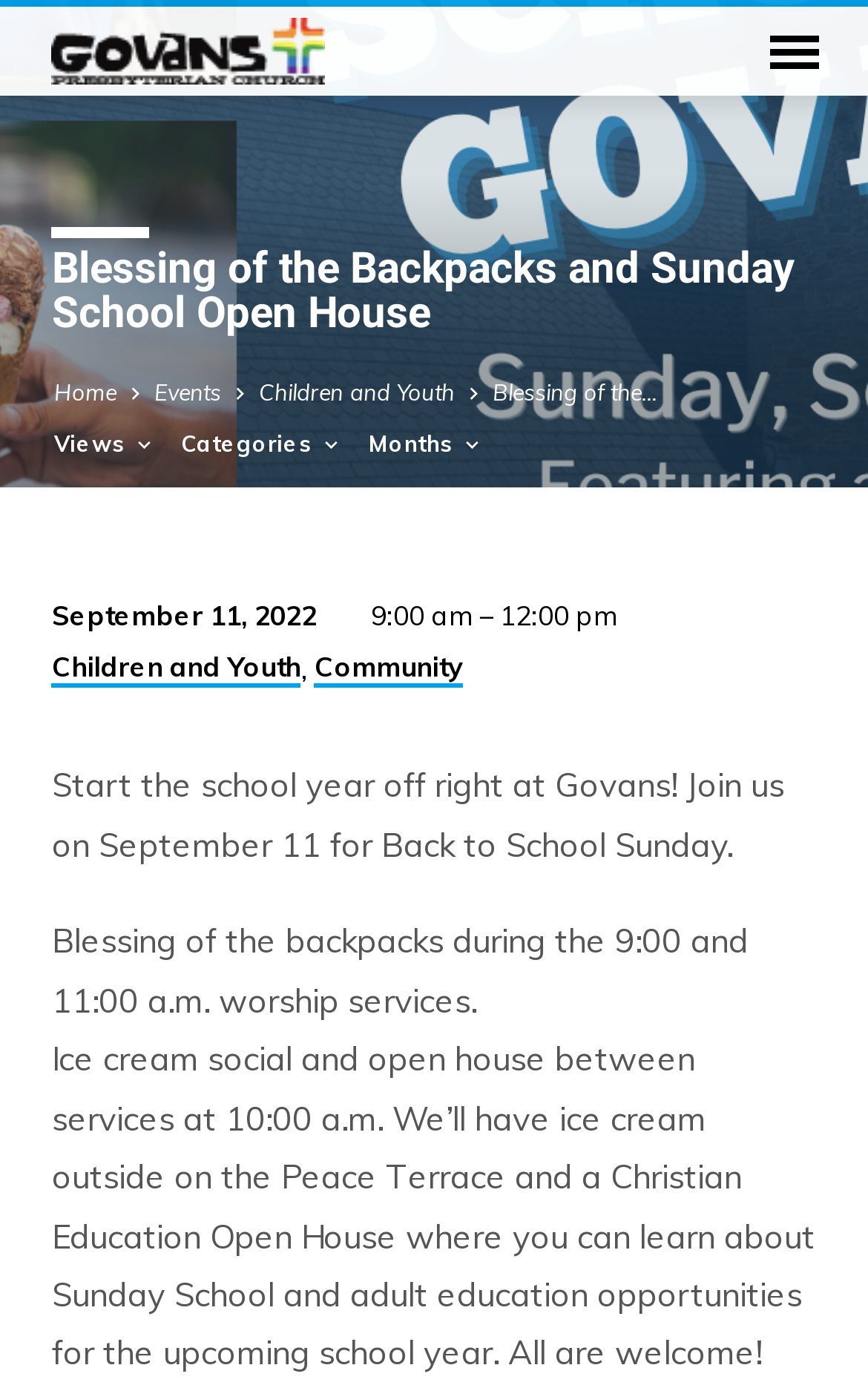What is the purpose of the Christian Education Open House?
Using the image, provide a concise answer in one word or a short phrase.

To learn about Sunday School and adult education opportunities